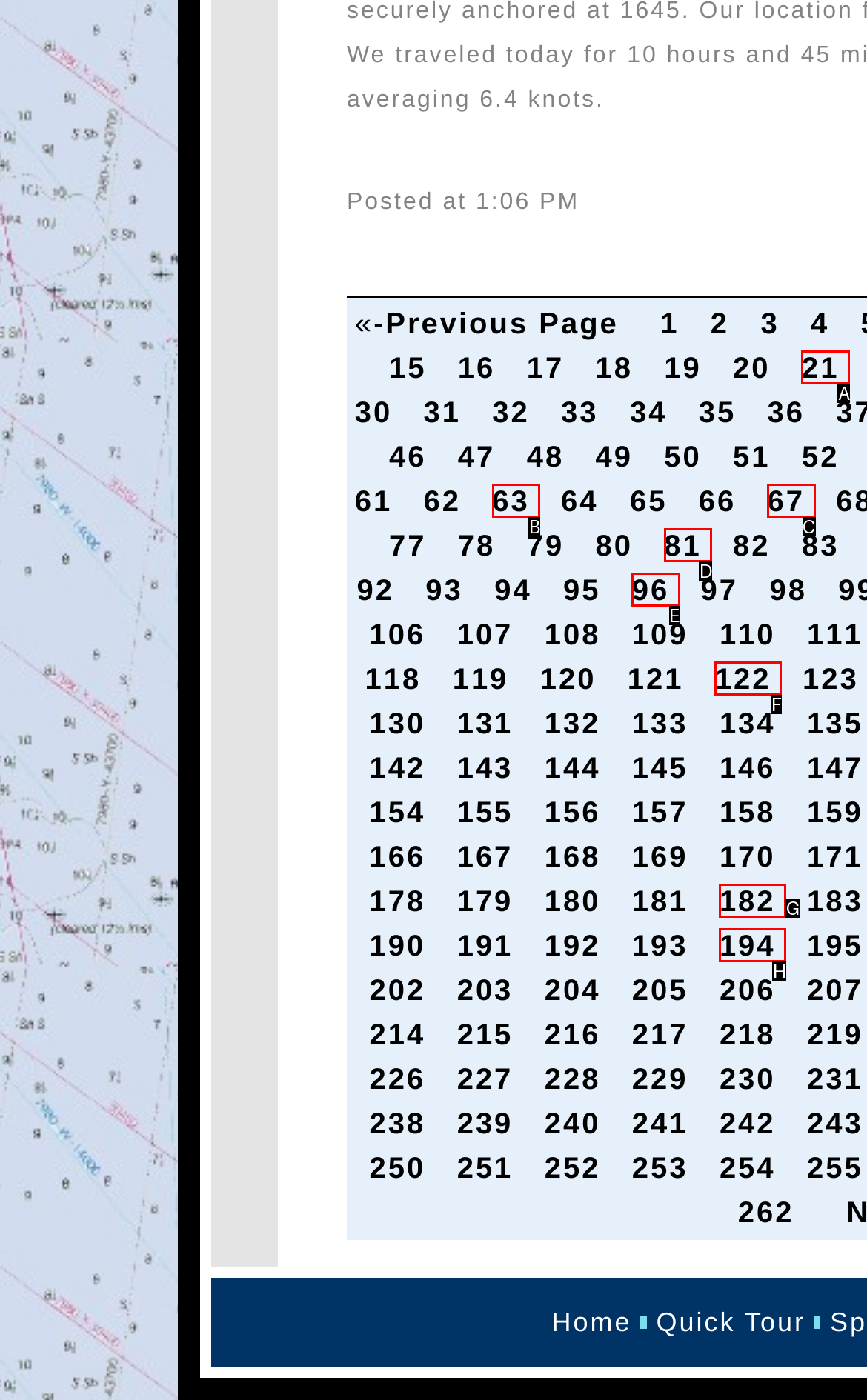Determine which HTML element best fits the description: 96
Answer directly with the letter of the matching option from the available choices.

E